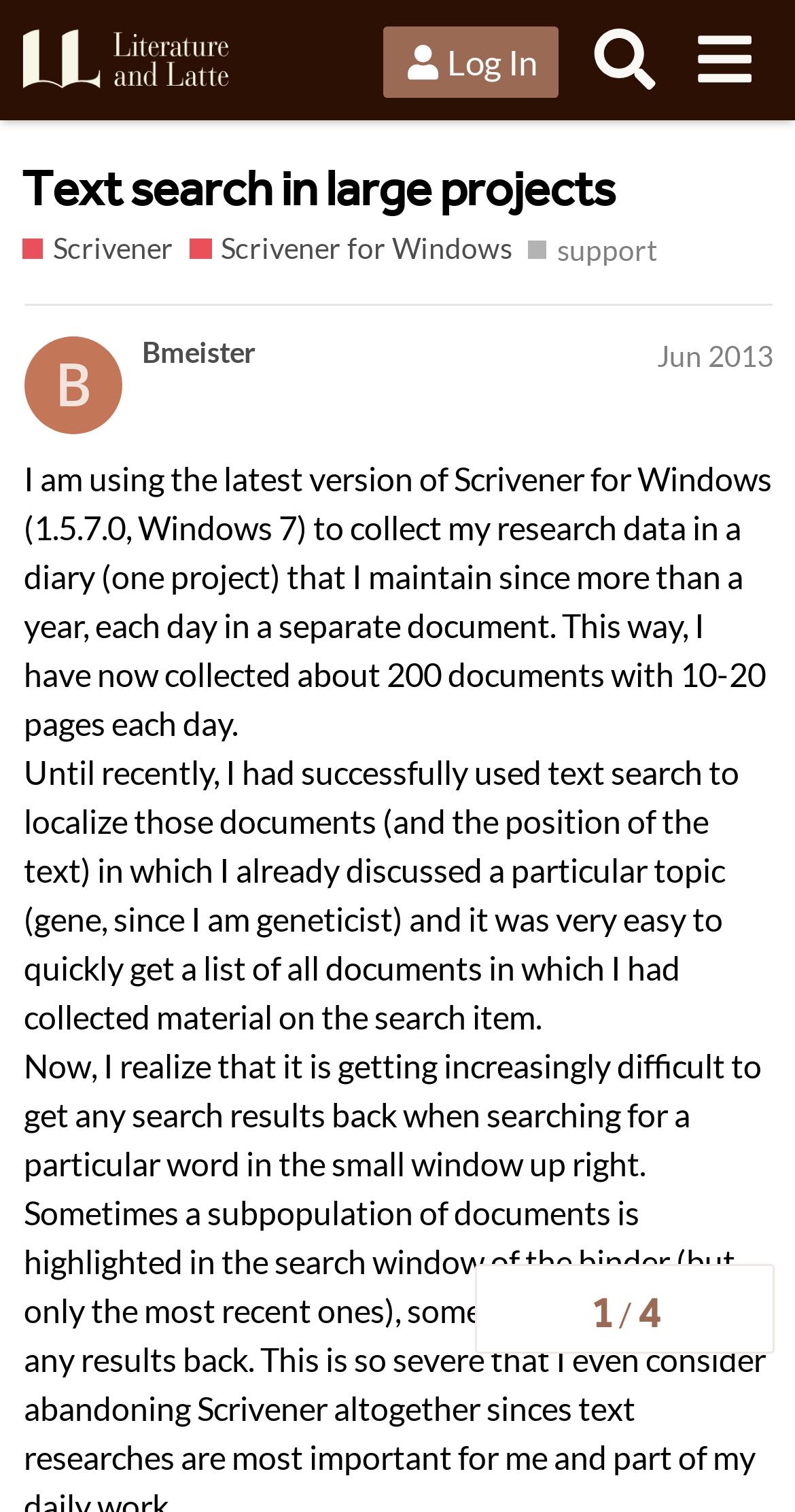Identify the bounding box coordinates of the clickable section necessary to follow the following instruction: "Search for a topic". The coordinates should be presented as four float numbers from 0 to 1, i.e., [left, top, right, bottom].

[0.724, 0.007, 0.848, 0.072]